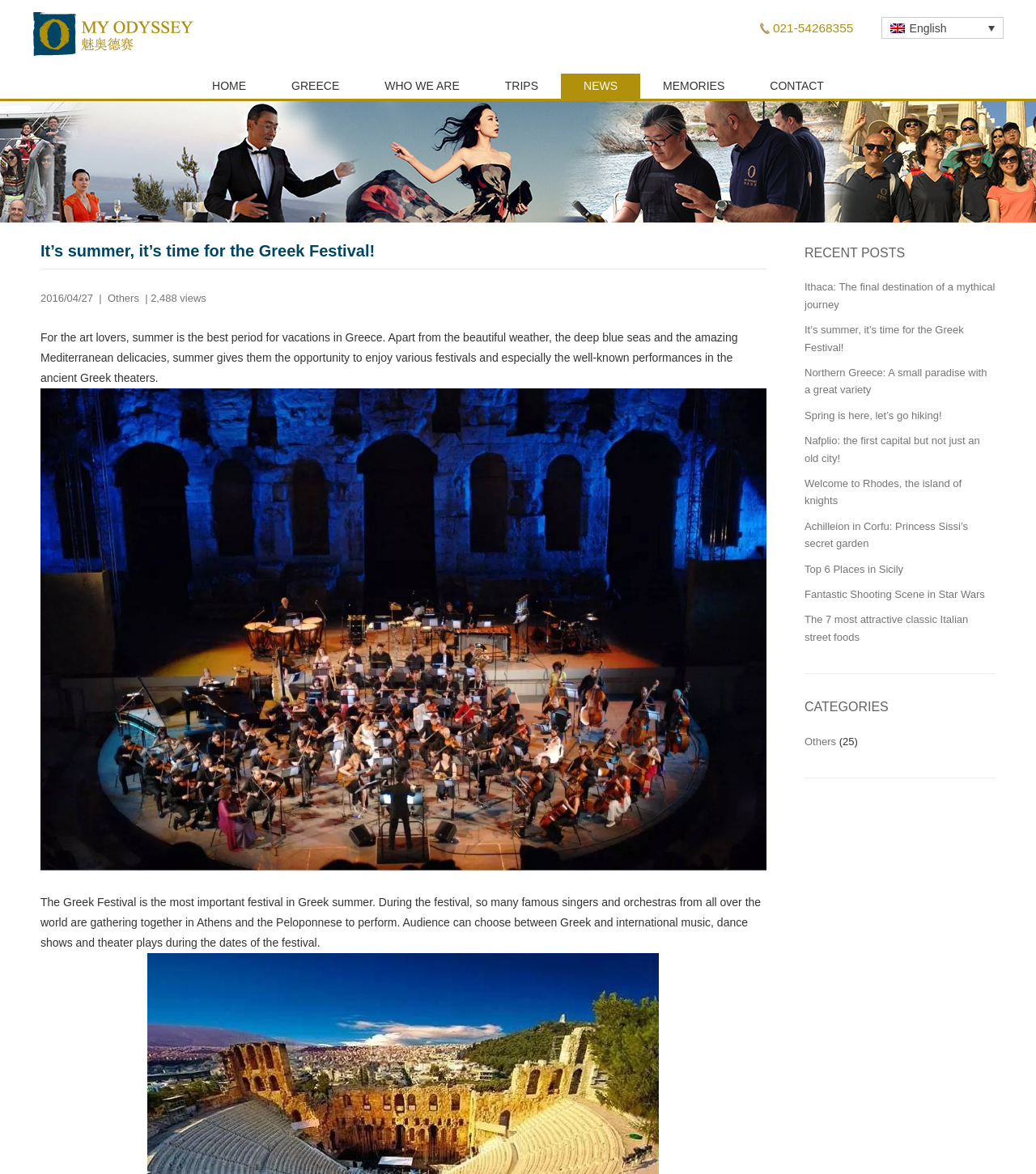Indicate the bounding box coordinates of the element that needs to be clicked to satisfy the following instruction: "Click on the 'CONTACT' link". The coordinates should be four float numbers between 0 and 1, i.e., [left, top, right, bottom].

[0.721, 0.067, 0.817, 0.088]